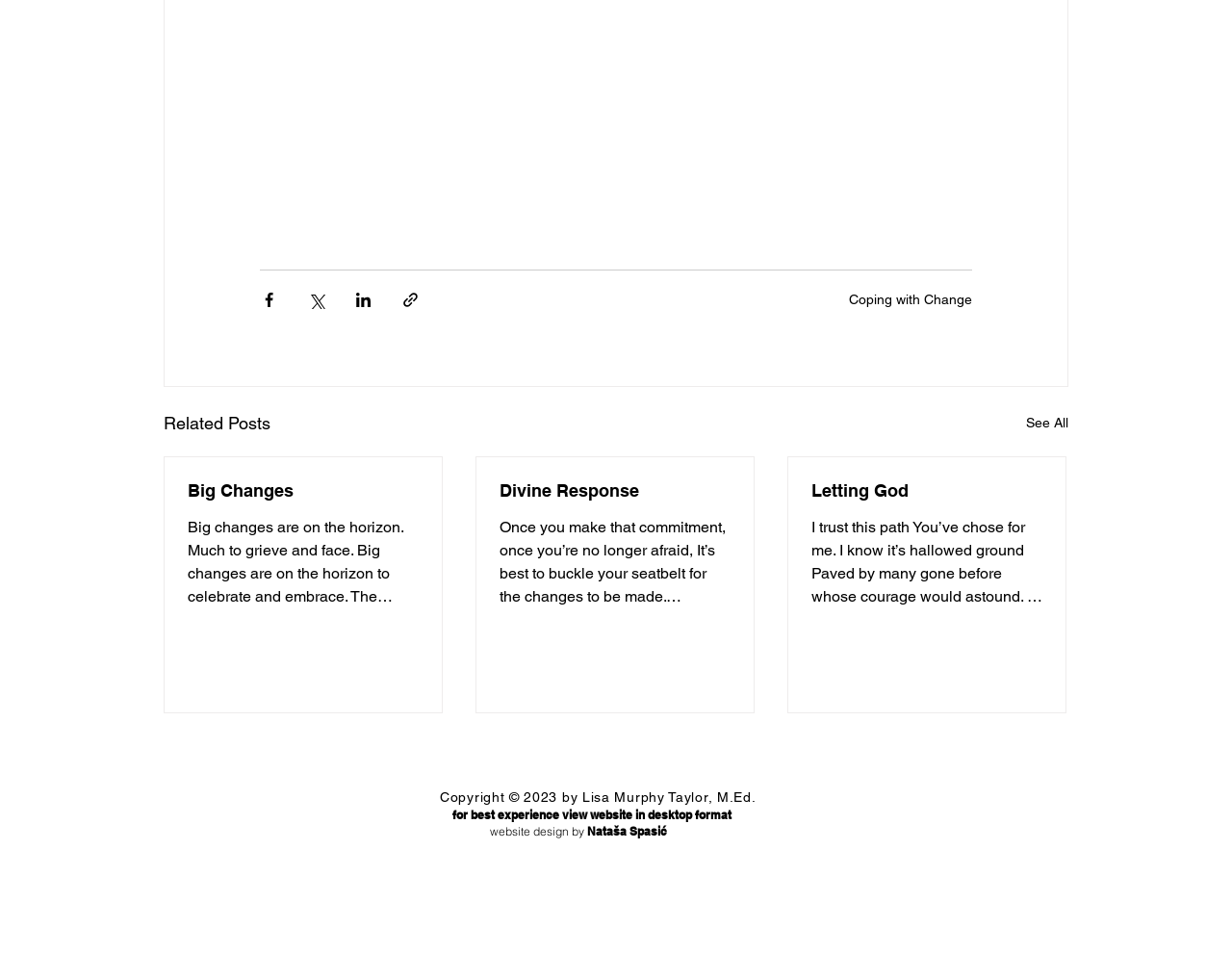Determine the bounding box coordinates for the element that should be clicked to follow this instruction: "View 'Big Changes' article". The coordinates should be given as four float numbers between 0 and 1, in the format [left, top, right, bottom].

[0.152, 0.504, 0.34, 0.526]